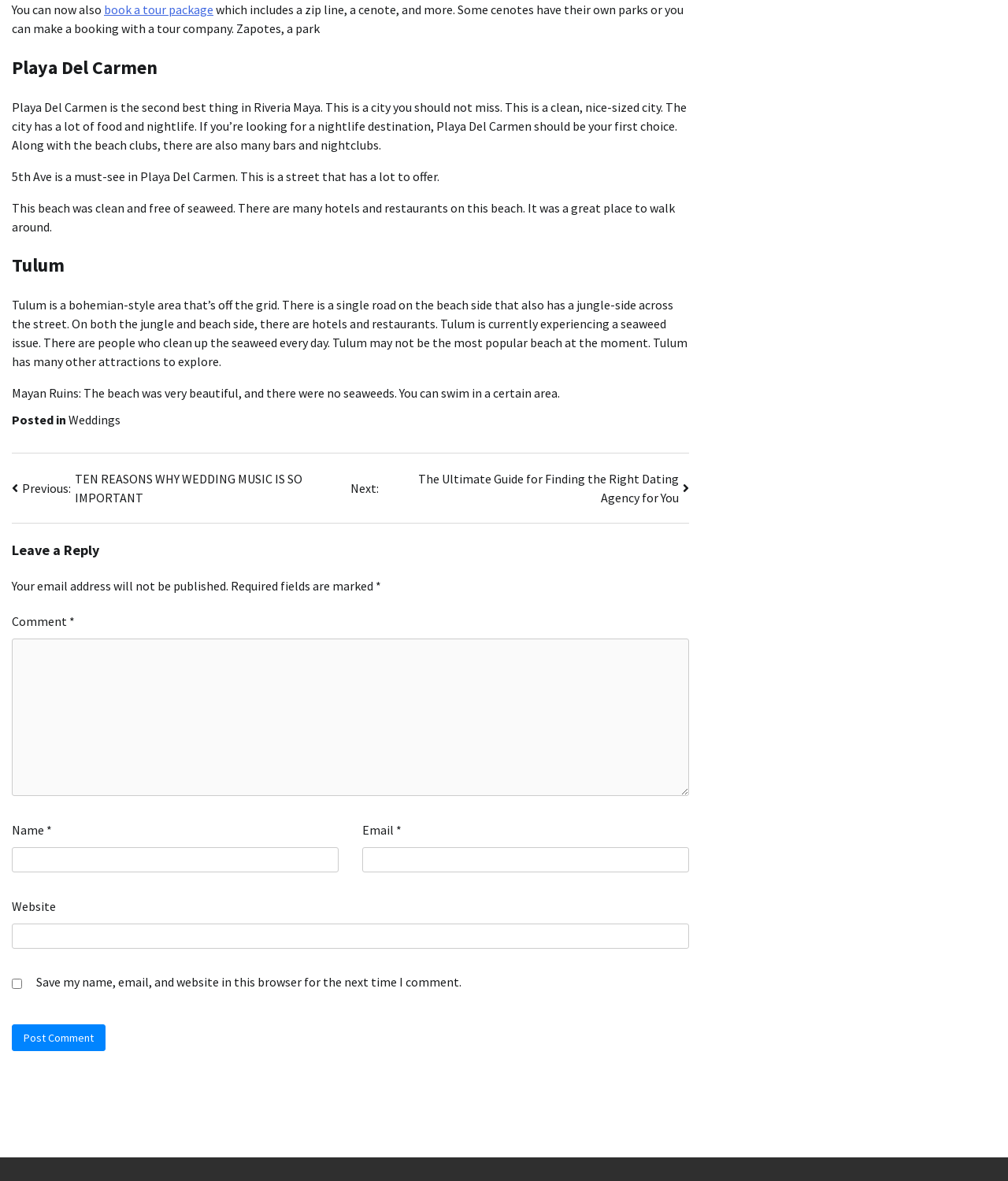Predict the bounding box for the UI component with the following description: "parent_node: Email * aria-describedby="email-notes" name="email"".

[0.359, 0.718, 0.684, 0.739]